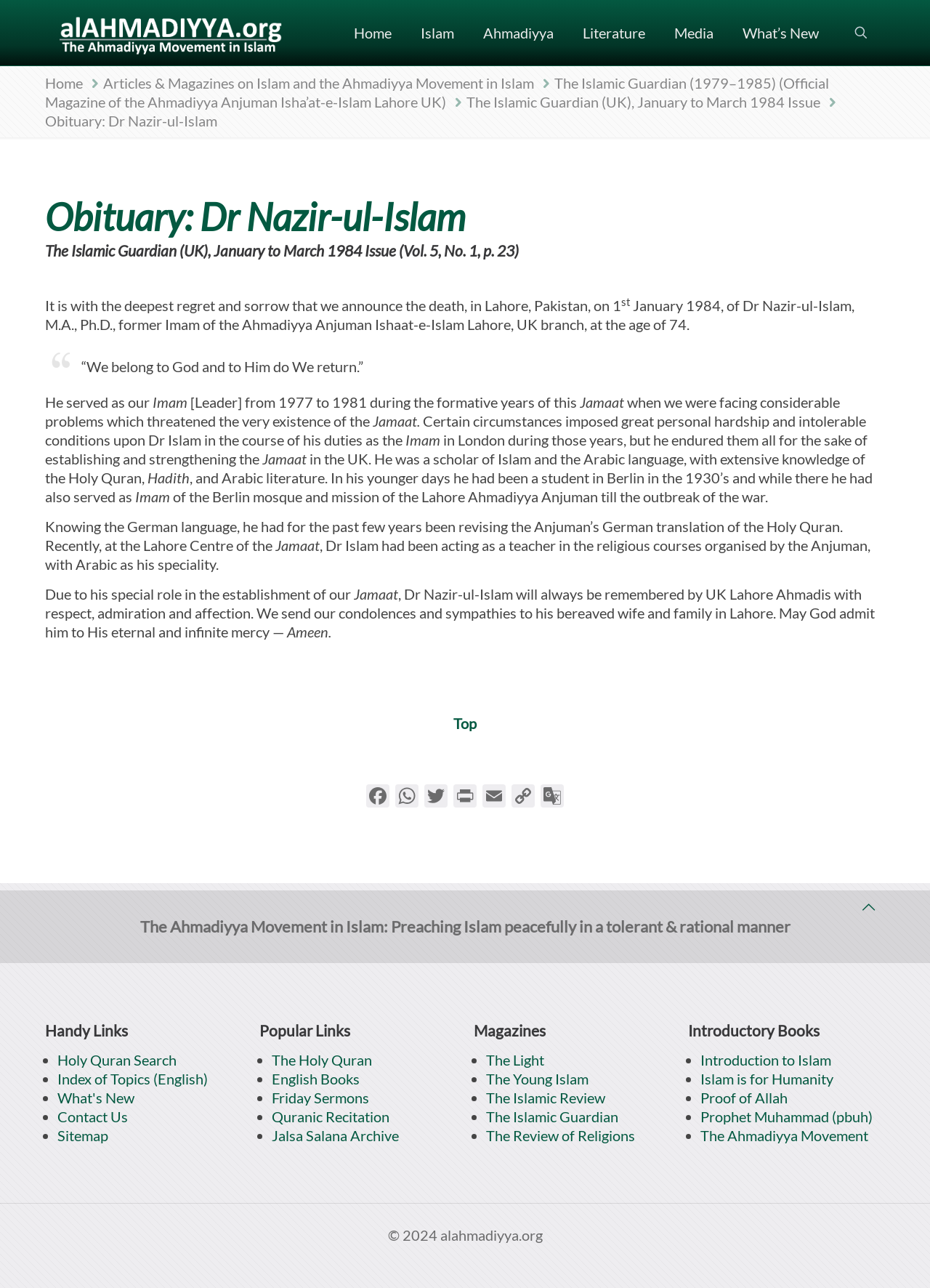Can you determine the bounding box coordinates of the area that needs to be clicked to fulfill the following instruction: "Share on Facebook"?

[0.391, 0.609, 0.422, 0.629]